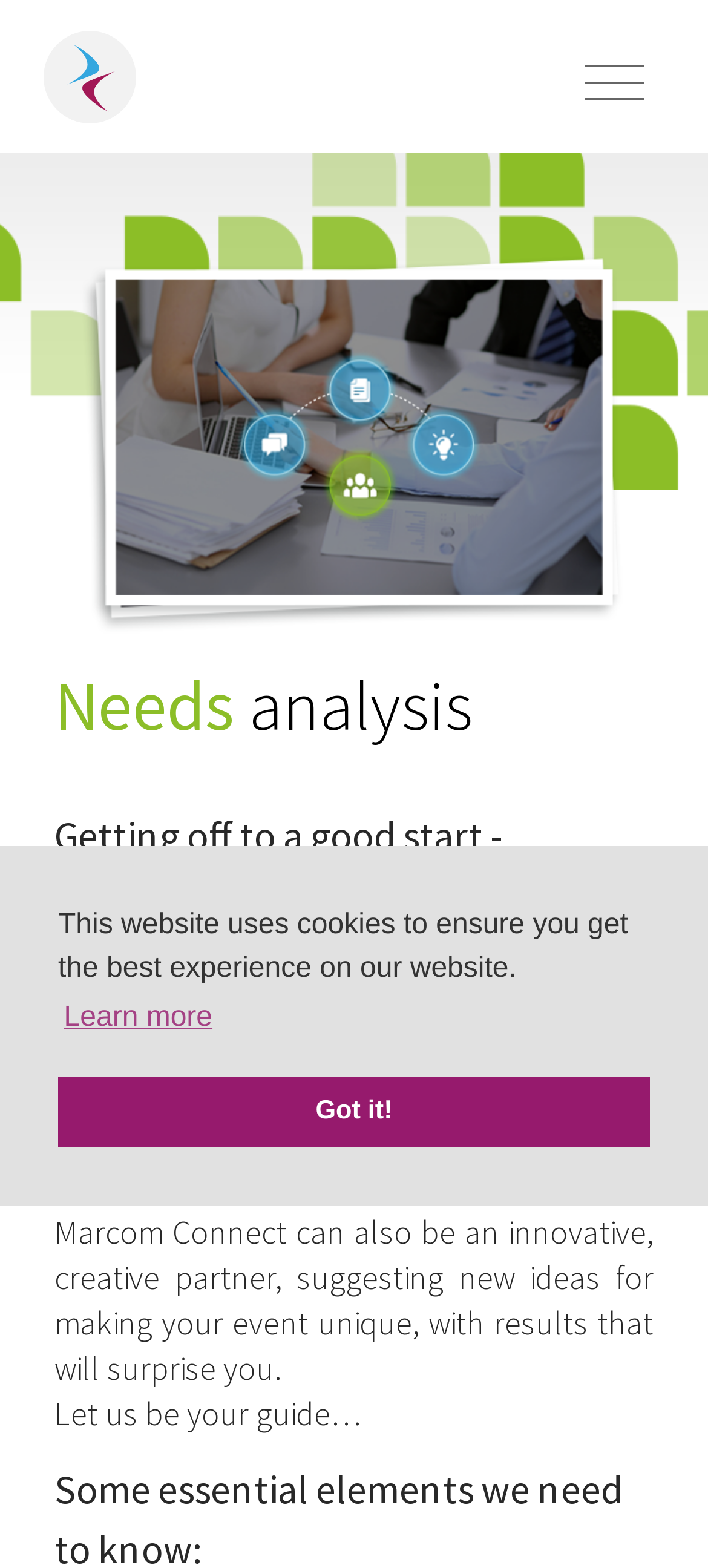What is the tone of the text 'Let us be your guide…'?
From the screenshot, provide a brief answer in one word or phrase.

Inviting